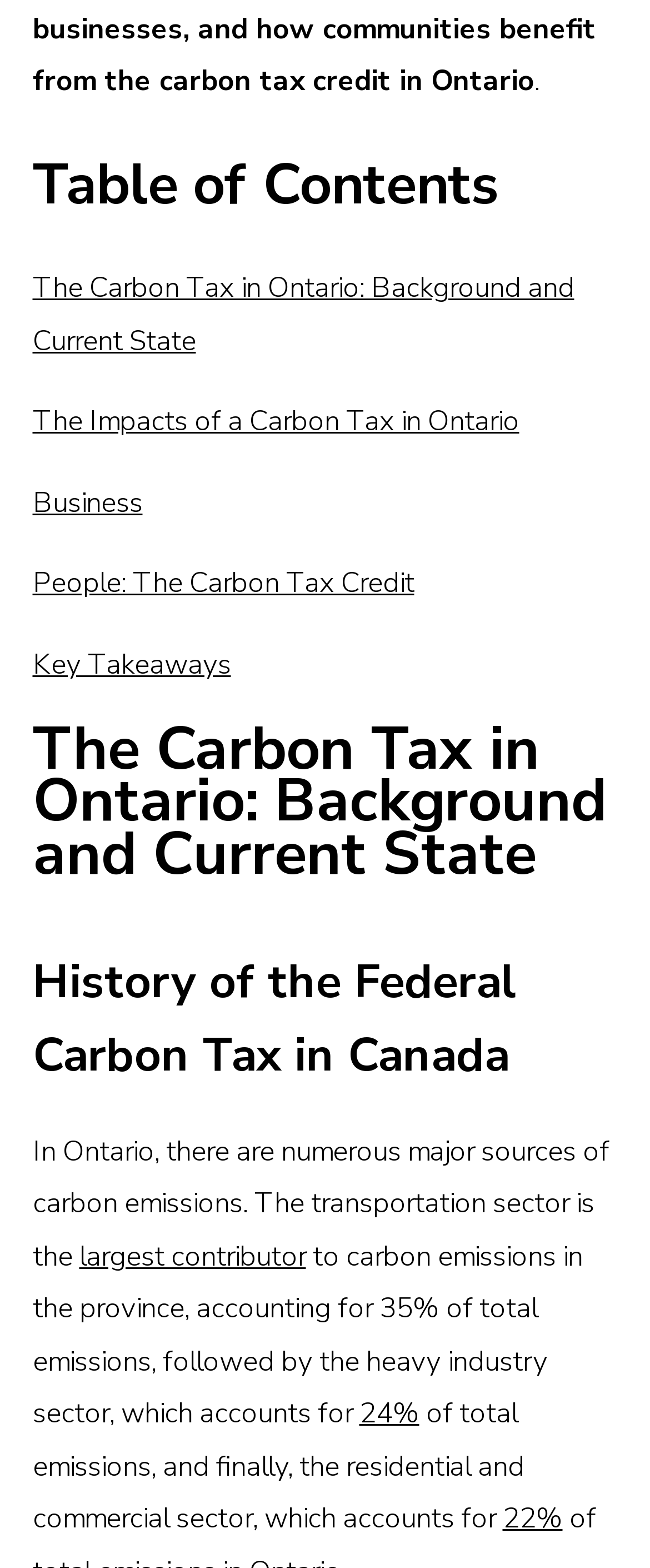Please identify the coordinates of the bounding box for the clickable region that will accomplish this instruction: "Get an overview of the key takeaways".

[0.05, 0.411, 0.355, 0.436]